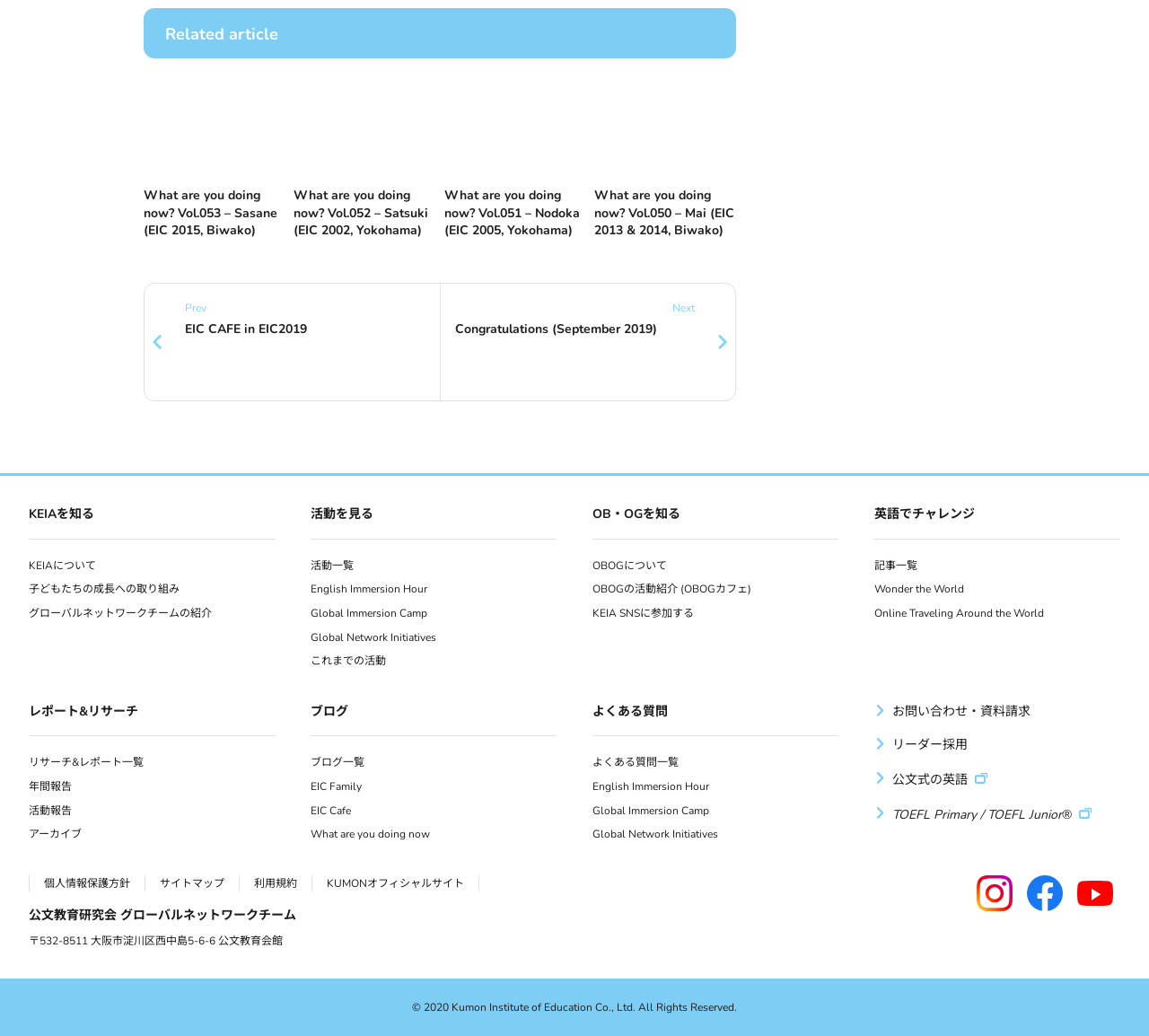Identify the bounding box coordinates of the section to be clicked to complete the task described by the following instruction: "View '活動一覧'". The coordinates should be four float numbers between 0 and 1, formatted as [left, top, right, bottom].

[0.27, 0.534, 0.308, 0.558]